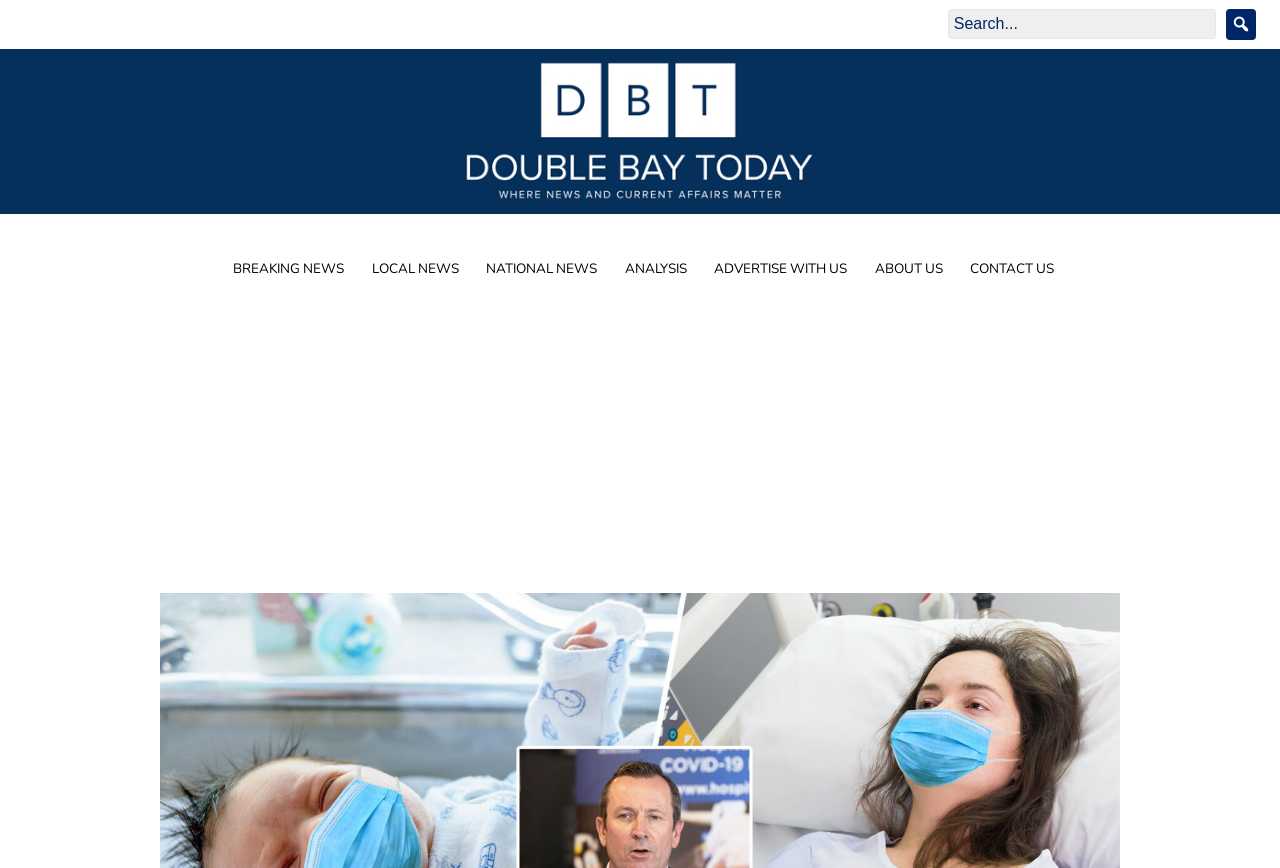Find the bounding box coordinates for the element described here: "aria-label="Search input" name="s" placeholder="Search..."".

[0.74, 0.011, 0.95, 0.045]